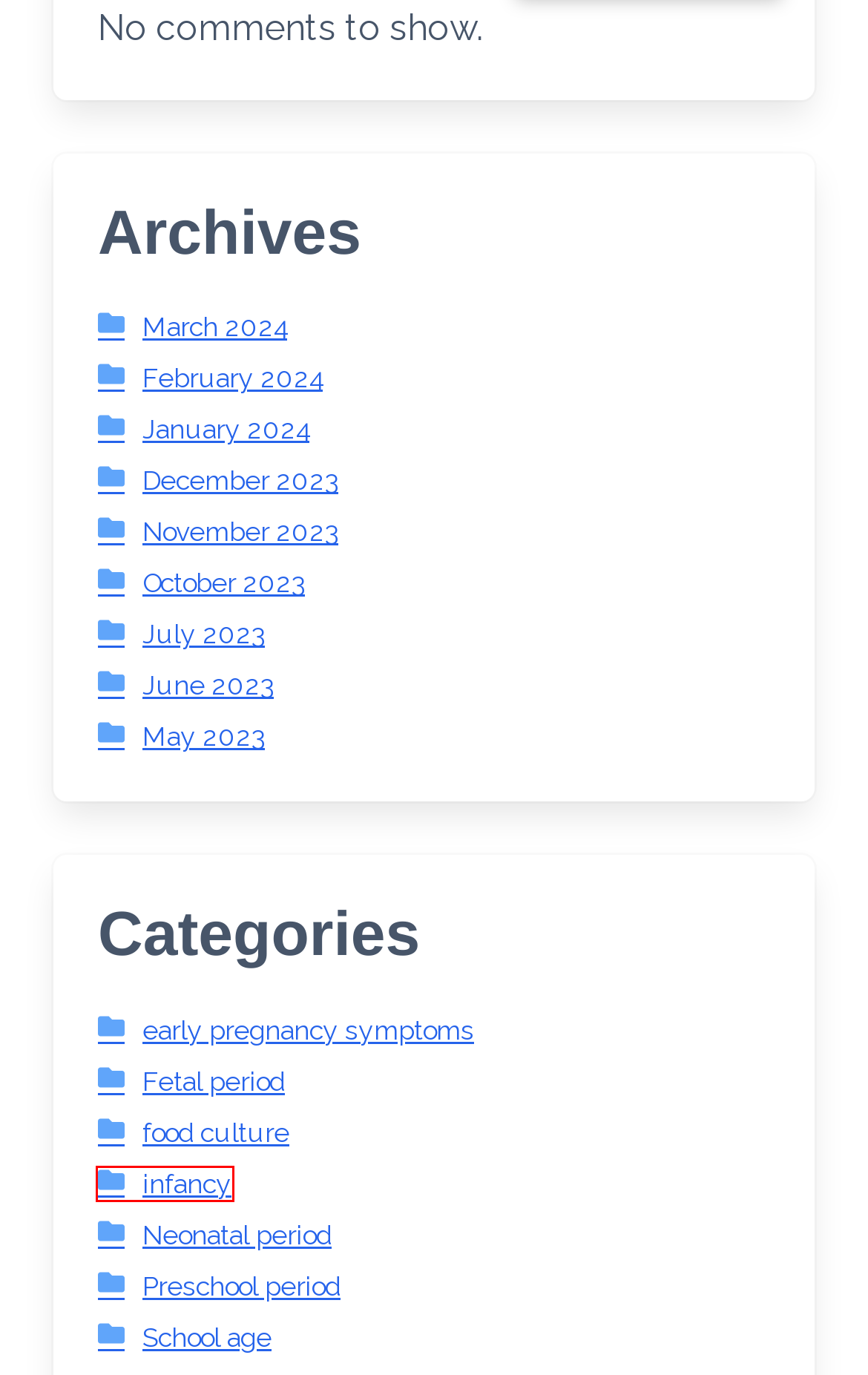You have a screenshot of a webpage with an element surrounded by a red bounding box. Choose the webpage description that best describes the new page after clicking the element inside the red bounding box. Here are the candidates:
A. October 2023 – Mother and baby knowledge community
B. May 2023 – Mother and baby knowledge community
C. March 2024 – Mother and baby knowledge community
D. infancy – Mother and baby knowledge community
E. Preschool period – Mother and baby knowledge community
F. early pregnancy symptoms – Mother and baby knowledge community
G. July 2023 – Mother and baby knowledge community
H. November 2023 – Mother and baby knowledge community

D